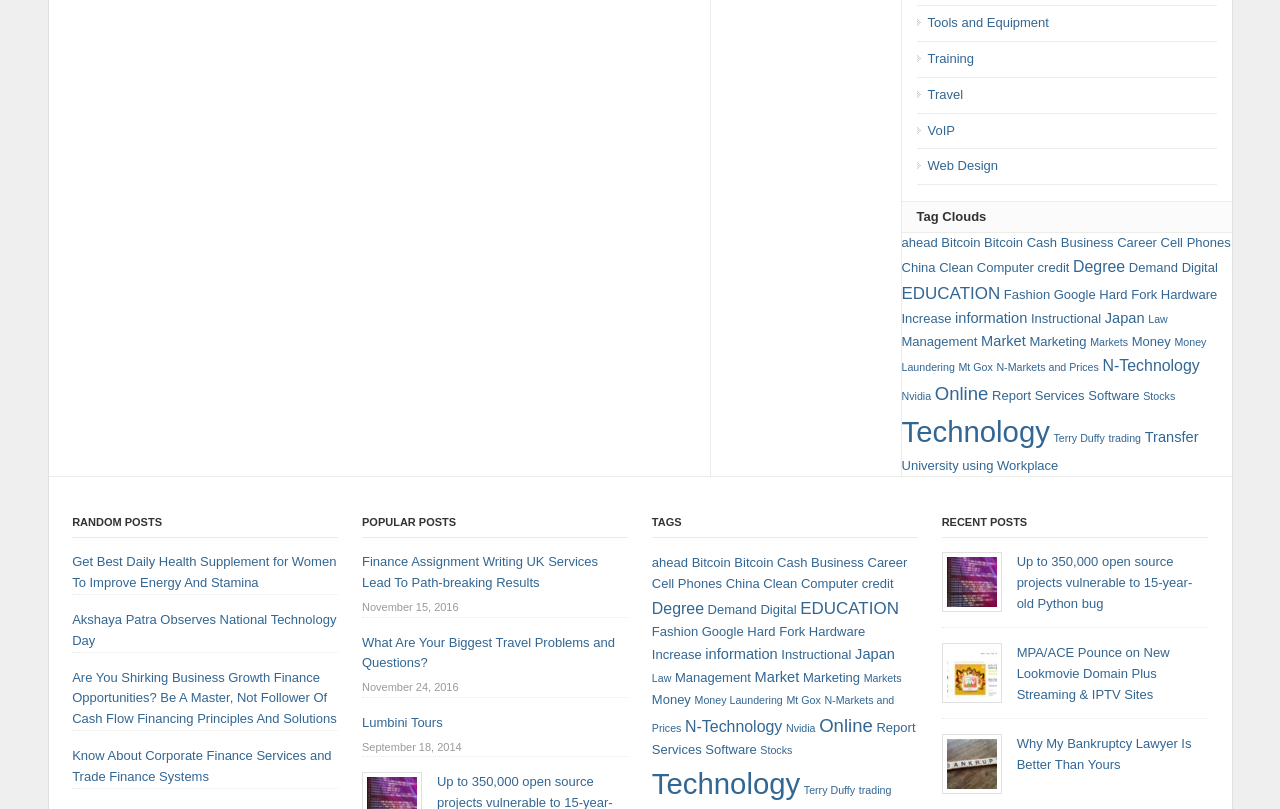Please find the bounding box coordinates of the element that you should click to achieve the following instruction: "Read 'Lumbini Tours'". The coordinates should be presented as four float numbers between 0 and 1: [left, top, right, bottom].

[0.283, 0.883, 0.346, 0.902]